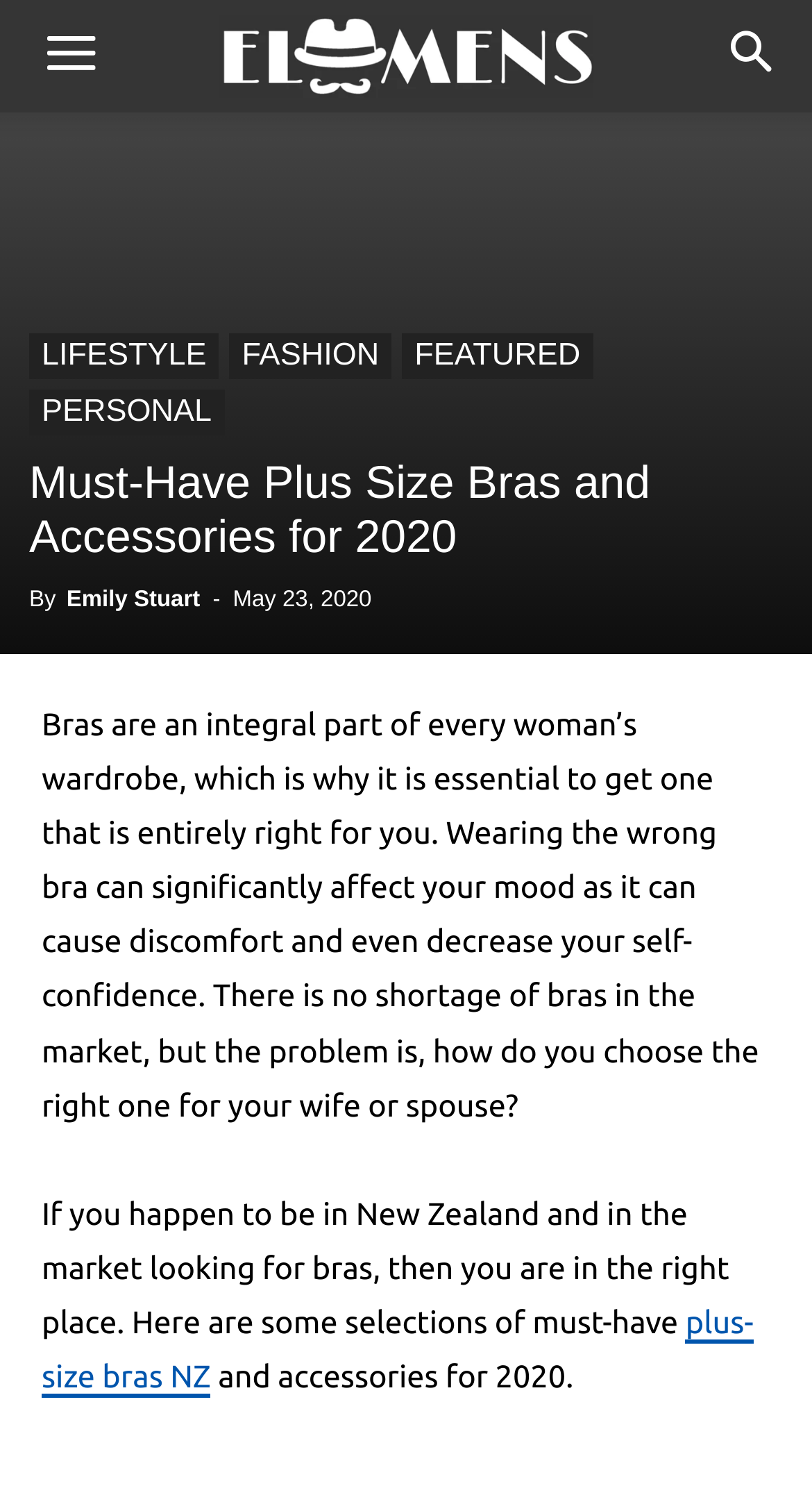Specify the bounding box coordinates of the area that needs to be clicked to achieve the following instruction: "Read the article about lifestyle".

[0.036, 0.221, 0.27, 0.251]